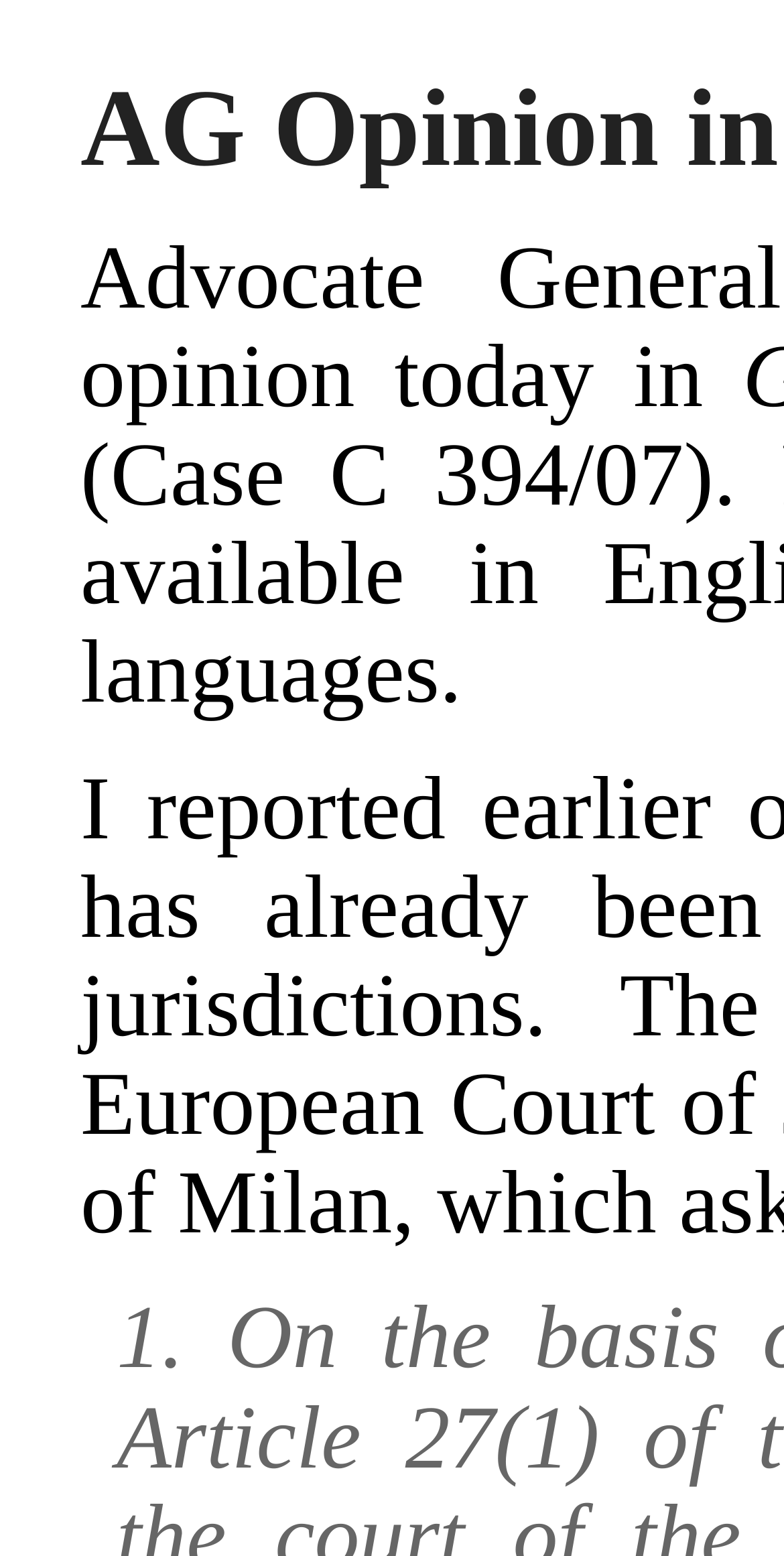From the webpage screenshot, identify the region described by reported earlier. Provide the bounding box coordinates as (top-left x, top-left y, bottom-right x, bottom-right y), with each value being a floating point number between 0 and 1.

[0.187, 0.486, 0.907, 0.551]